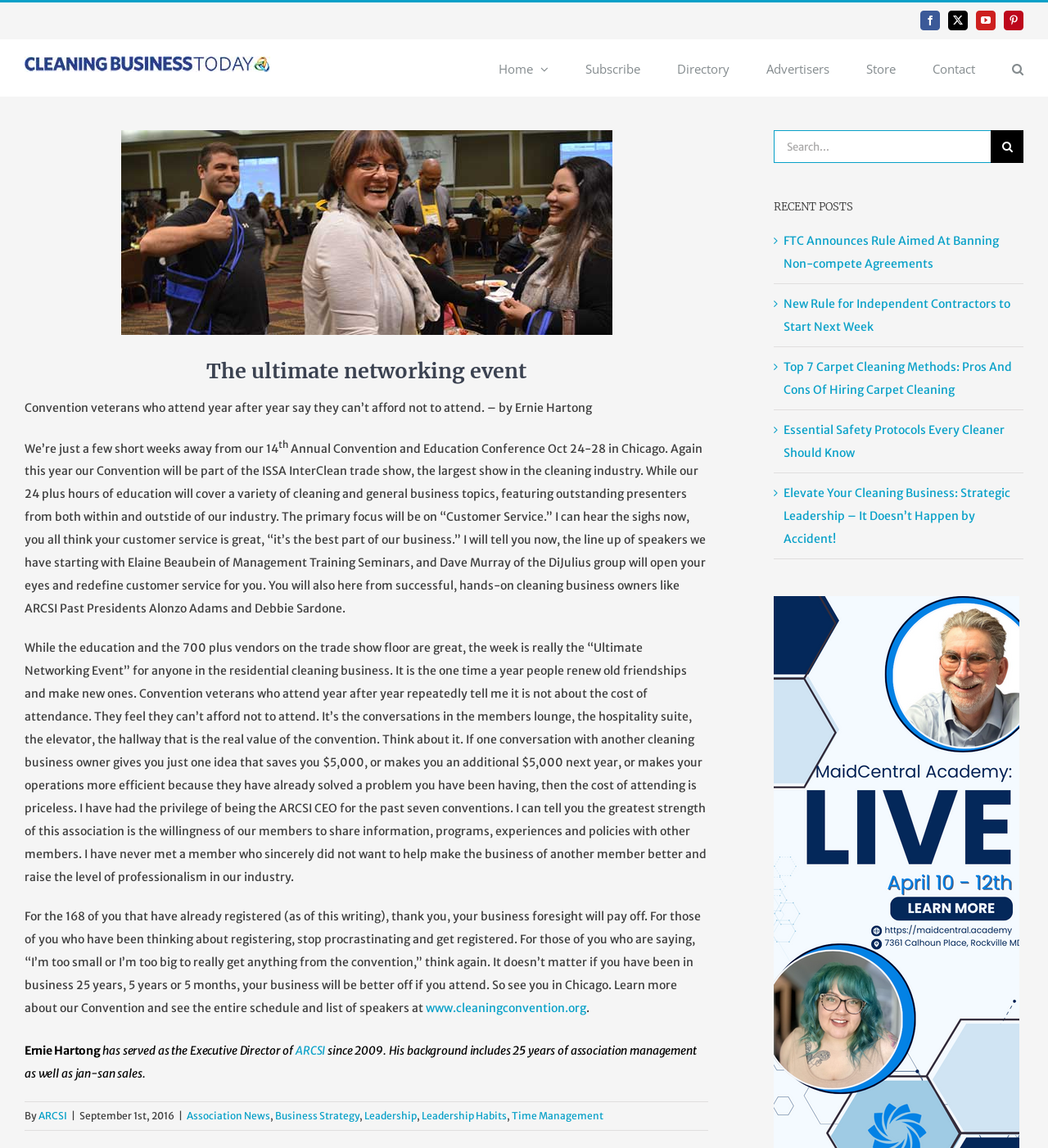What is the main heading of this webpage? Please extract and provide it.

The ultimate networking event